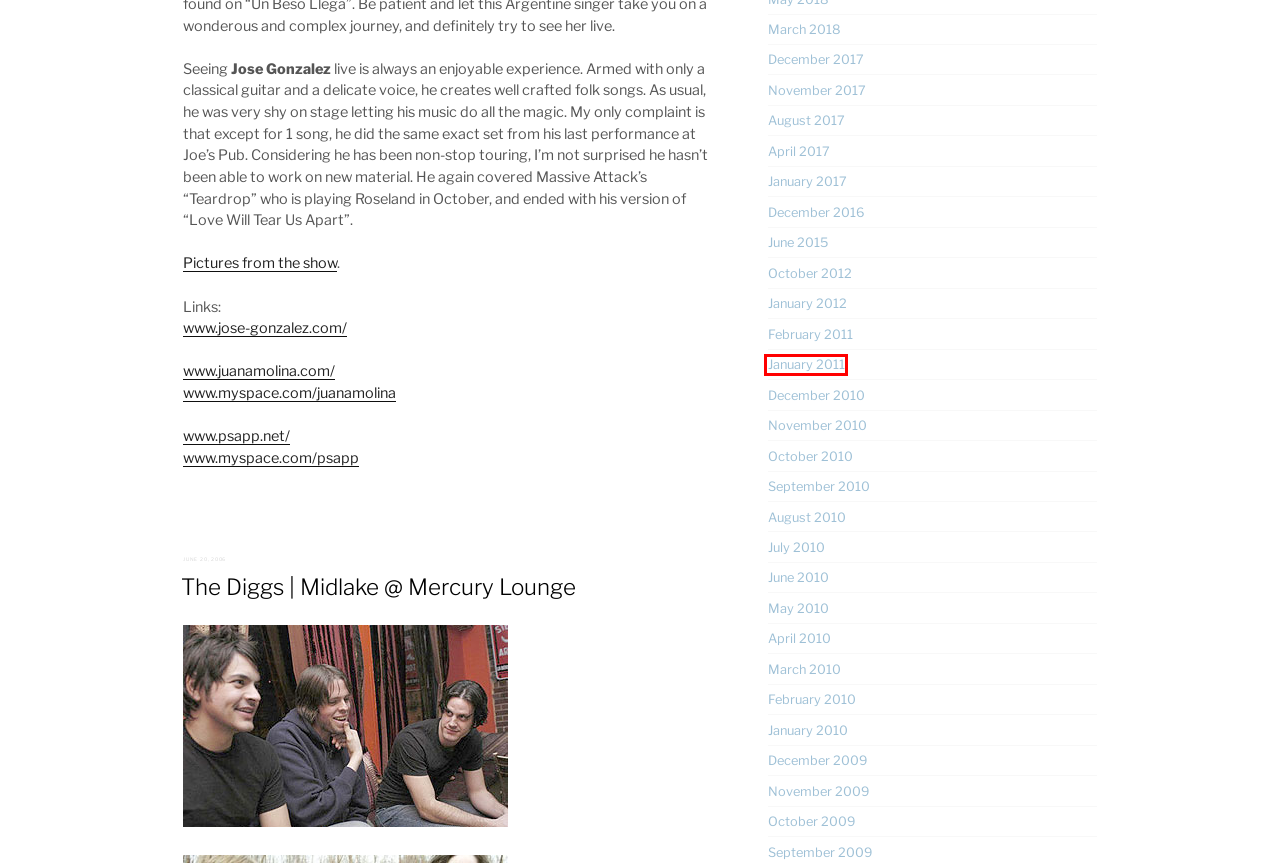You have received a screenshot of a webpage with a red bounding box indicating a UI element. Please determine the most fitting webpage description that matches the new webpage after clicking on the indicated element. The choices are:
A. October 2010 – The Triumph of Tired Eyes
B. March 2010 – The Triumph of Tired Eyes
C. December 2016 – The Triumph of Tired Eyes
D. Jose Gonzalez – Local Valley
E. February 2011 – The Triumph of Tired Eyes
F. October 2012 – The Triumph of Tired Eyes
G. Psapp | Juana Molina | Jose Gonazalez
H. January 2011 – The Triumph of Tired Eyes

H